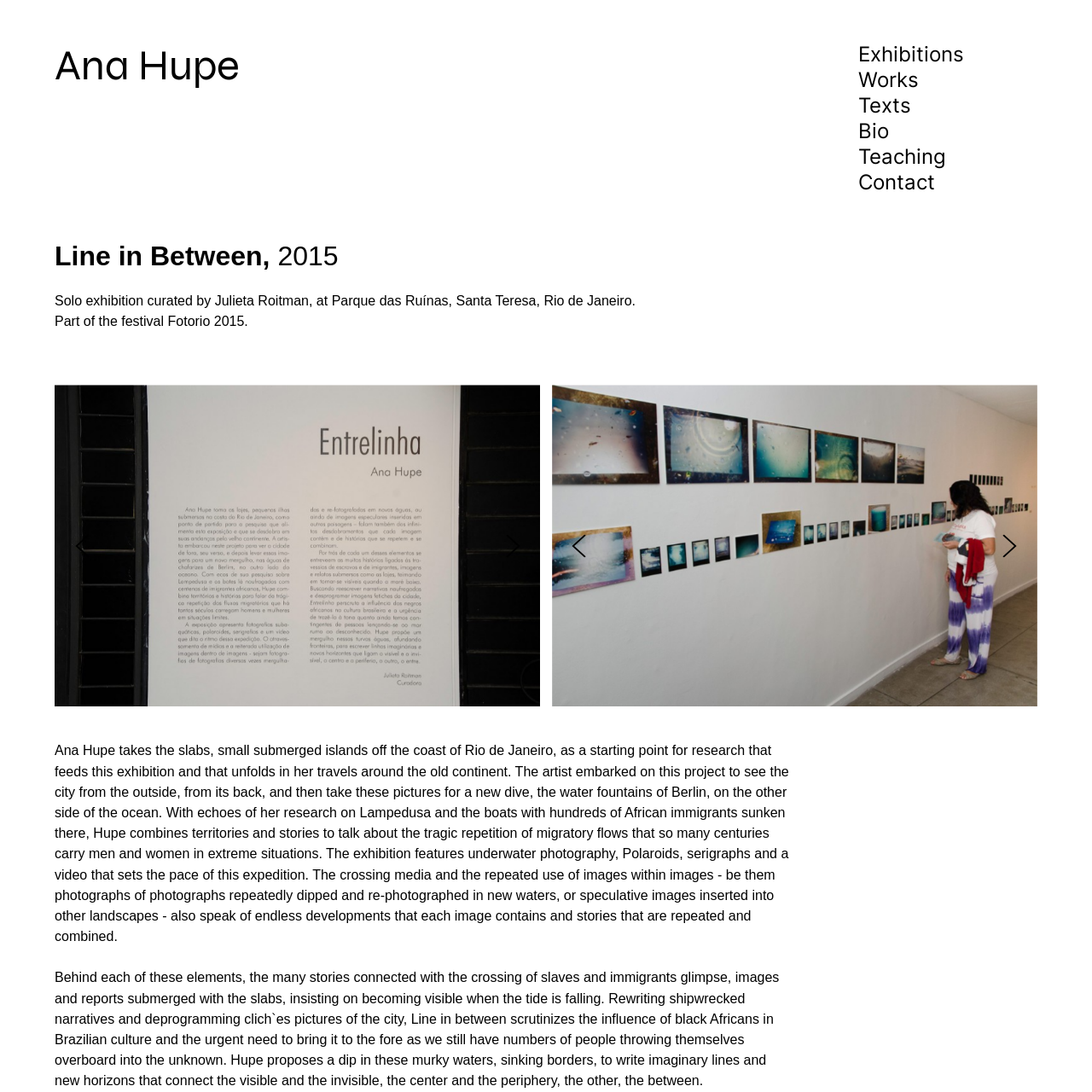Where was Ana Hupe's solo exhibition held?
Focus on the visual details within the red bounding box and provide an in-depth answer based on your observations.

According to the caption, Ana Hupe's solo exhibition 'Line in Between' was held at Parque das Ruínas in Santa Teresa, Rio de Janeiro in 2015.